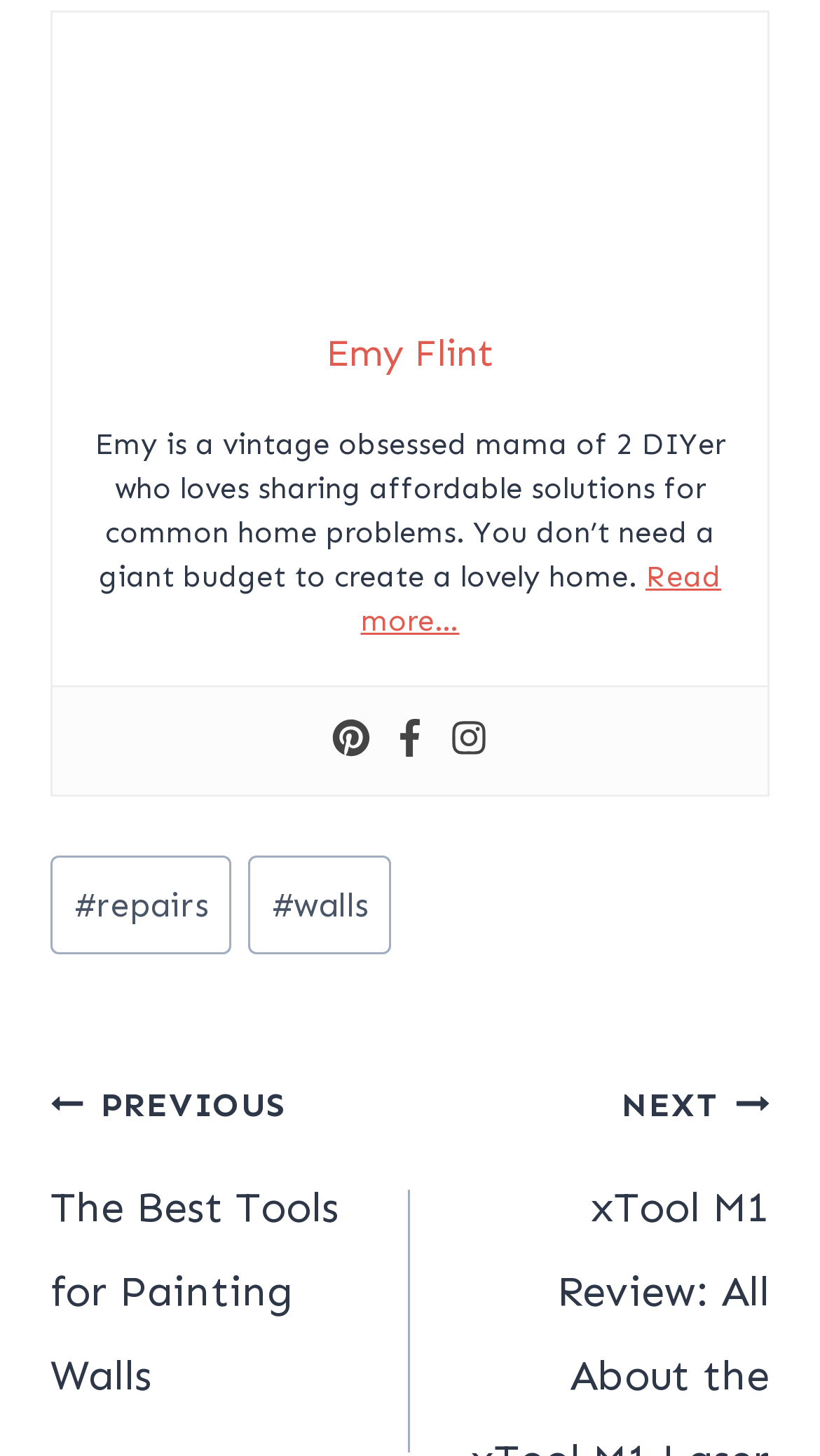Determine the bounding box for the described UI element: "Call Bruce Millar 770-400-0000".

None